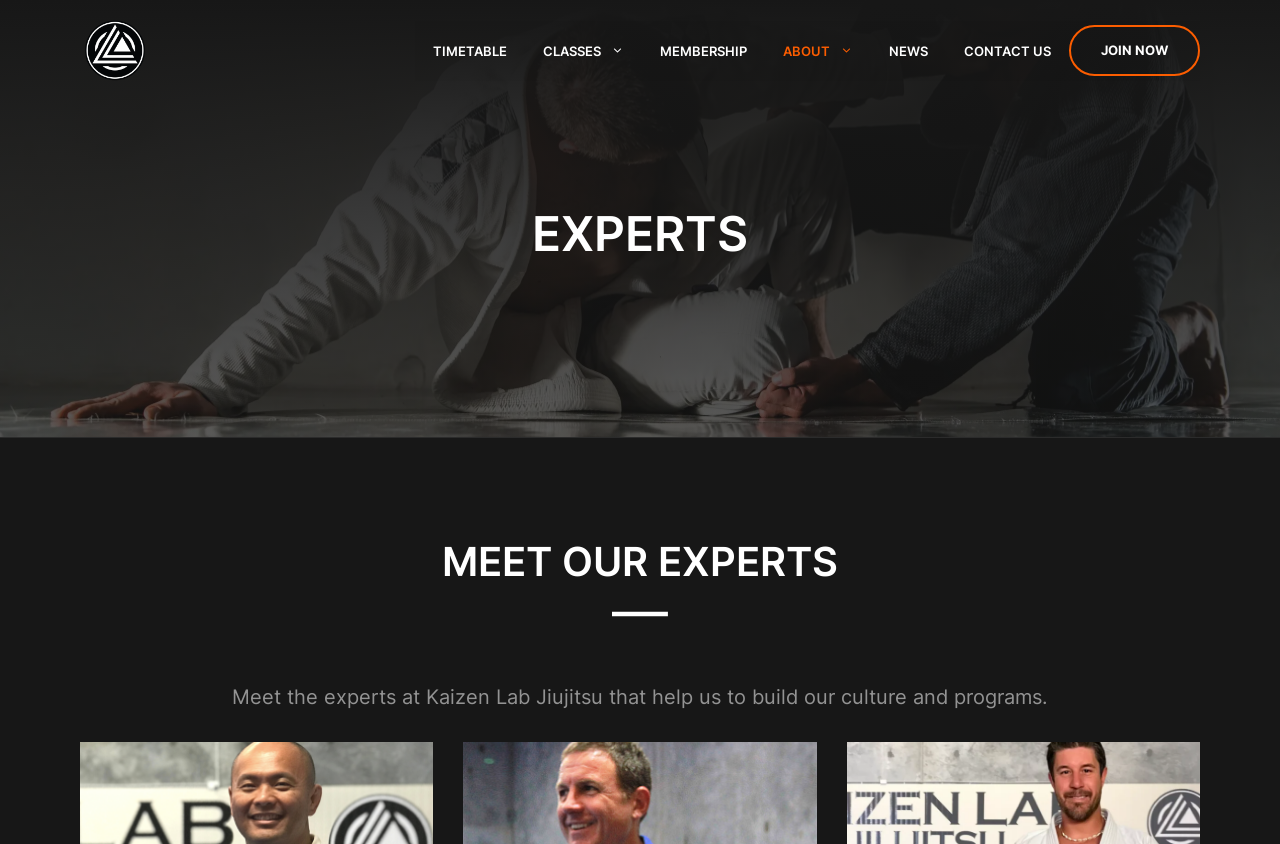Based on the description "Membership", find the bounding box of the specified UI element.

[0.502, 0.024, 0.598, 0.096]